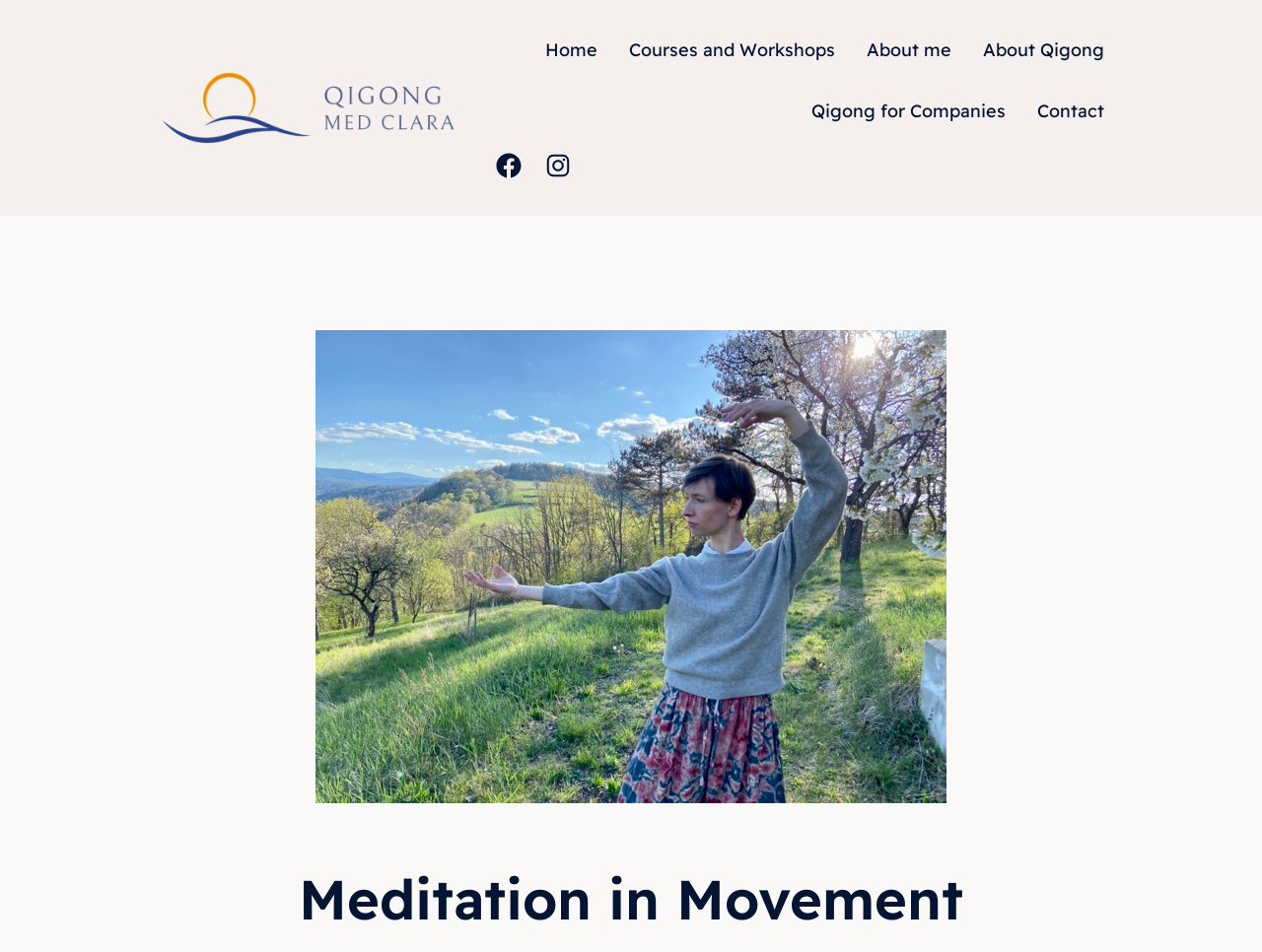Generate a comprehensive description of the webpage content.

The webpage is about Qigong in Trondheim, specifically related to Clara's Qigong services. At the top-left corner, there is a figure with a link, possibly a logo or an image related to Clara's Qigong. Below this figure, there is a main navigation menu with six links: Home, Courses and Workshops, About me, About Qigong, Qigong for Companies, and Contact. These links are aligned horizontally and take up most of the top section of the page.

To the right of the navigation menu, there are two social media links, Facebook and Instagram, positioned vertically. Below these social media links, there is a large figure that takes up most of the page's width, containing an image of Clara practicing Qi Gong in spring. This image is likely the main visual element of the page.

At the very bottom of the page, there is a heading that reads "Meditation in Movement", which might be a tagline or a subtitle related to Clara's Qigong services. Overall, the page has a simple and clean layout, with a focus on showcasing Clara's Qigong services and providing easy navigation to different sections of the website.